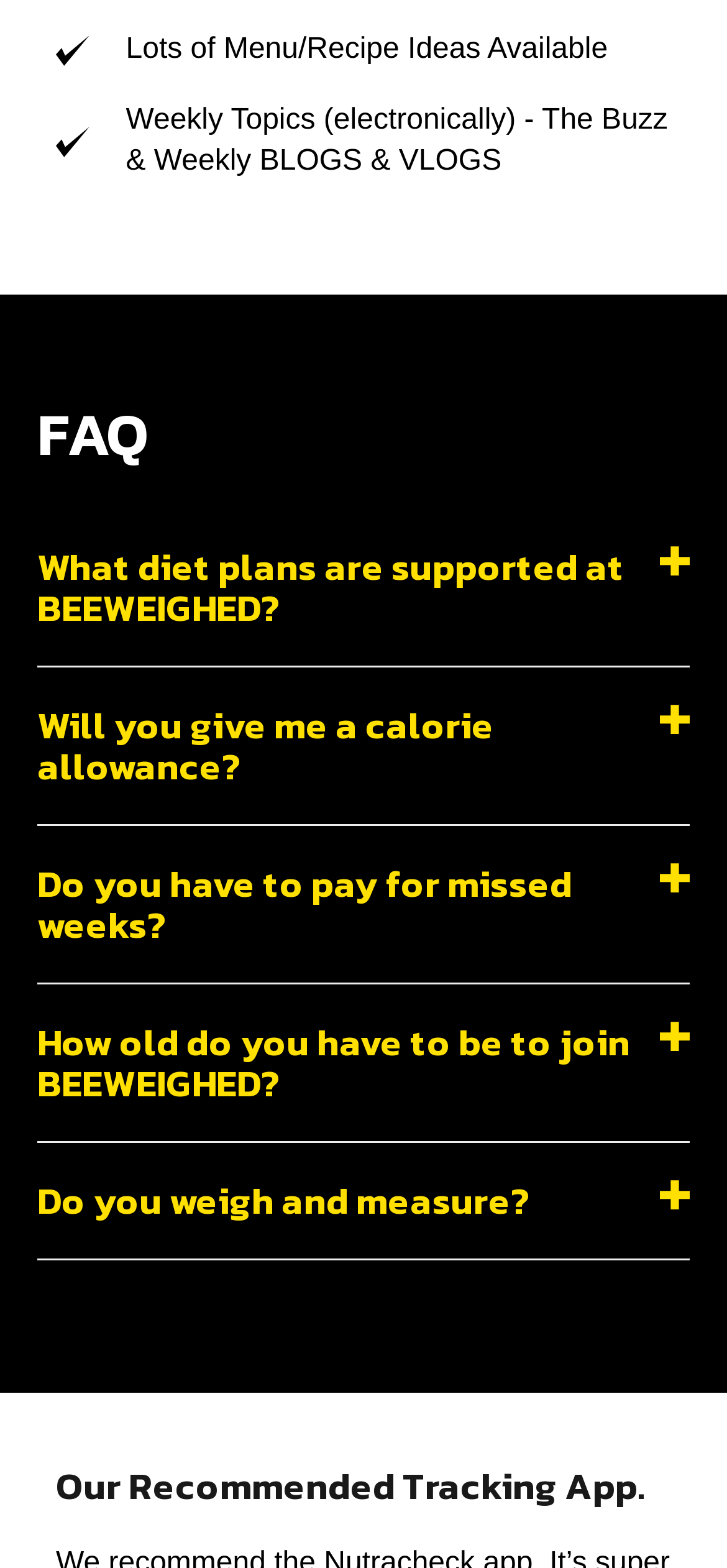Is the webpage related to a specific diet or nutrition plan?
Based on the image, provide your answer in one word or phrase.

Yes